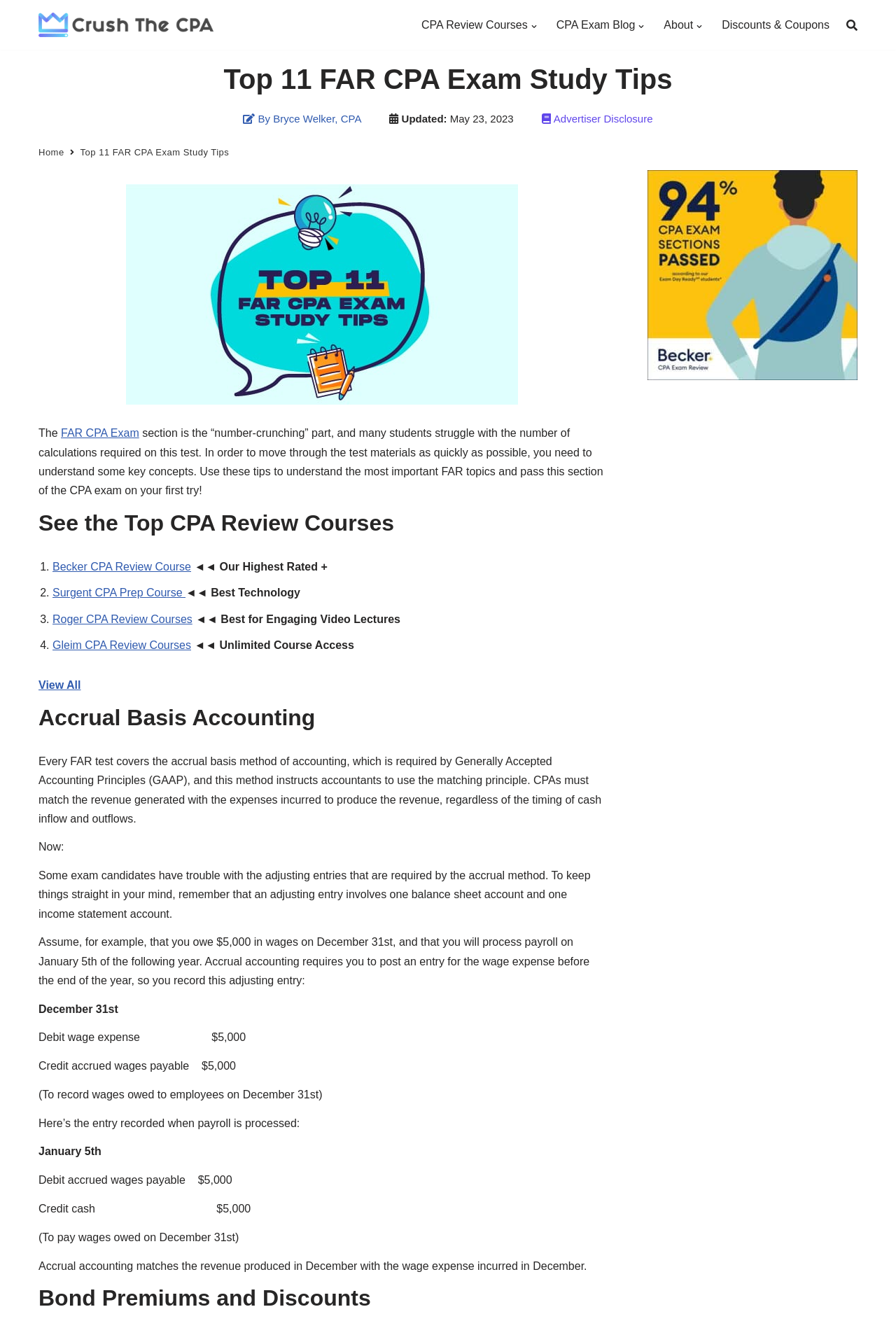How many CPA review courses are listed on the webpage?
Answer the question with a single word or phrase by looking at the picture.

3